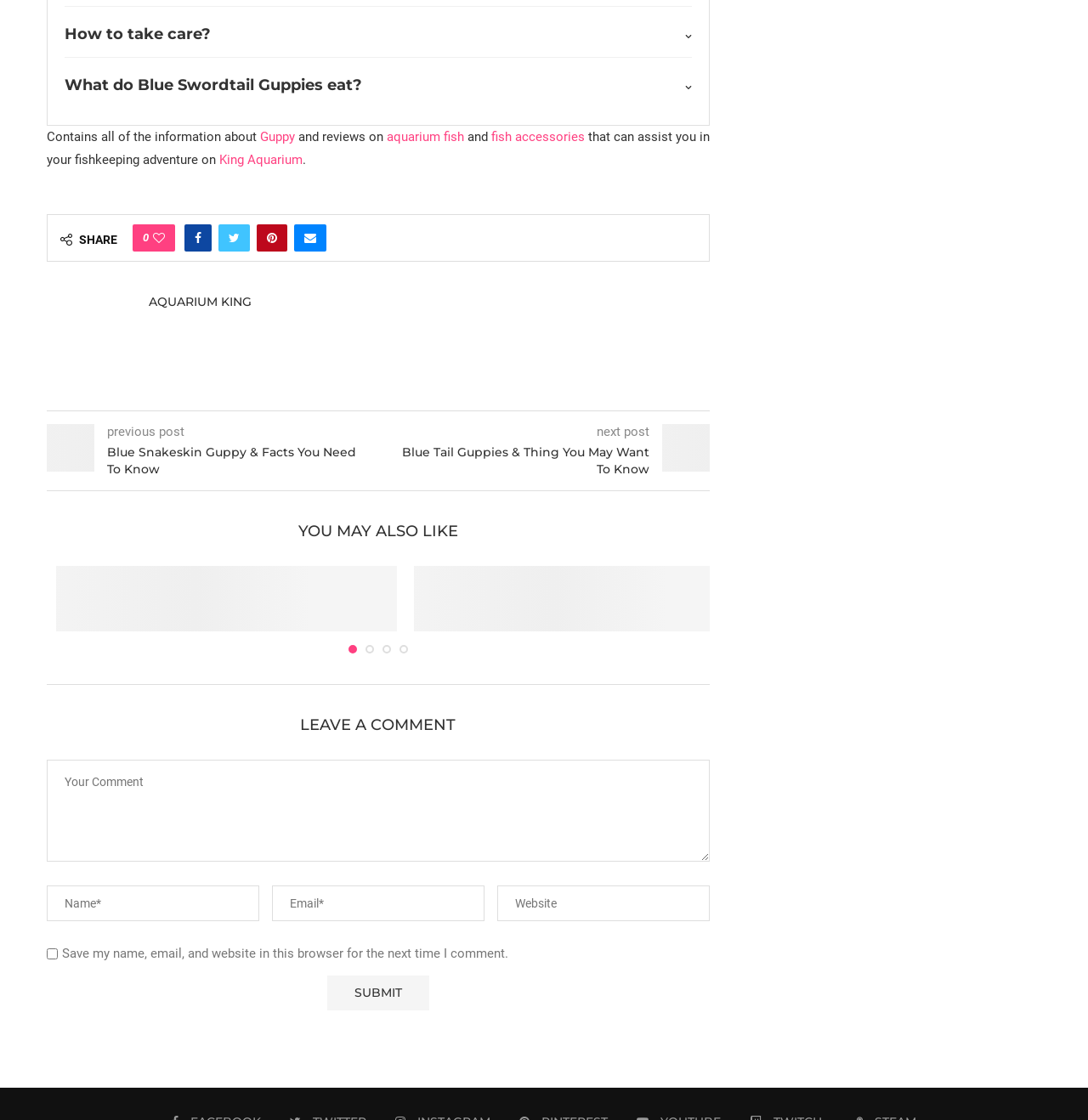Find the bounding box coordinates of the area to click in order to follow the instruction: "Click on the link to learn about Blue Swordtail Guppies".

[0.059, 0.052, 0.636, 0.096]